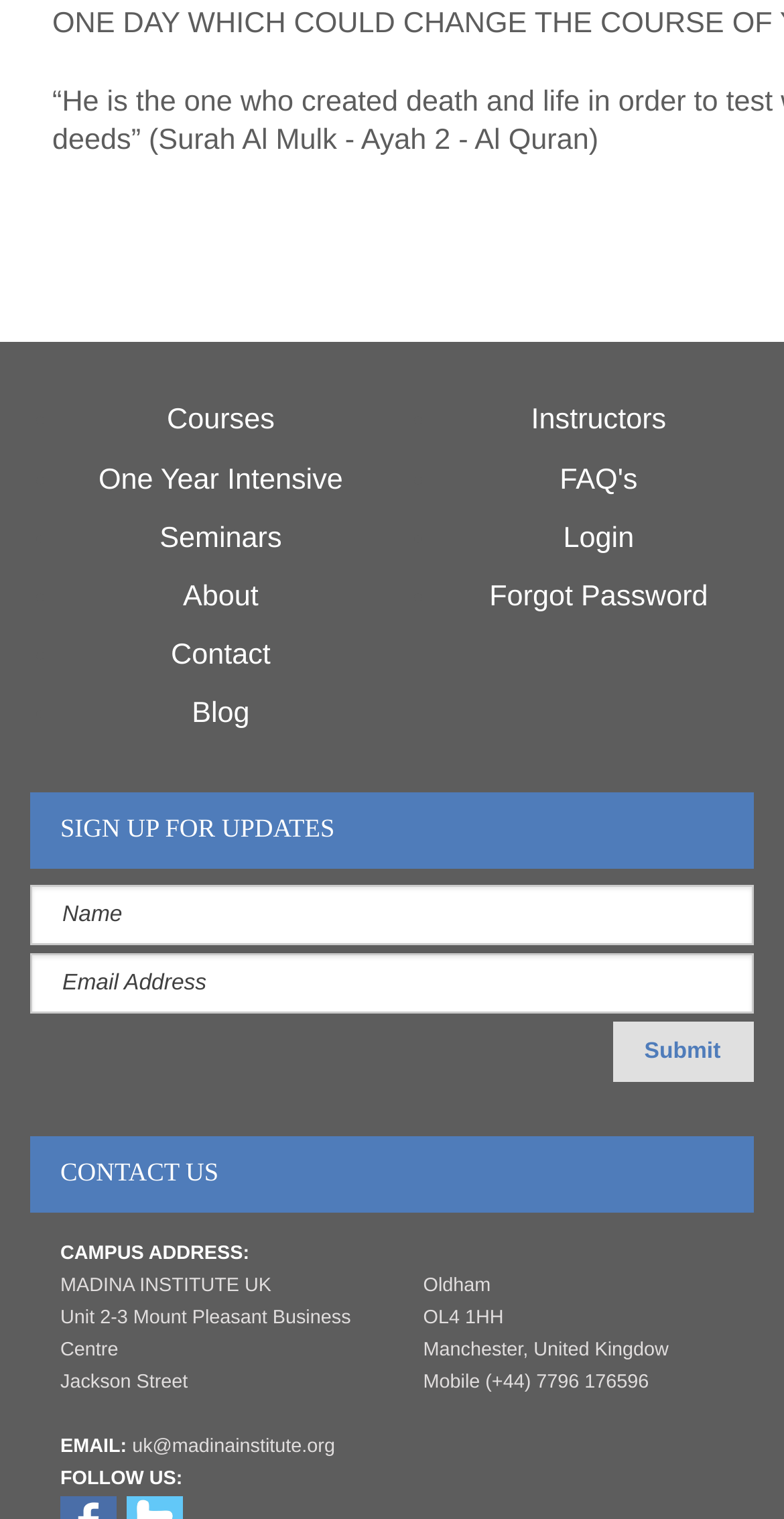Please specify the bounding box coordinates in the format (top-left x, top-left y, bottom-right x, bottom-right y), with values ranging from 0 to 1. Identify the bounding box for the UI component described as follows: name="ctl00$ctl00$ctl00$ctl00$ContentPlaceHolderDefault$Footer_8$Subscribe_9$btnSubscribe" value="Submit"

[0.782, 0.672, 0.962, 0.712]